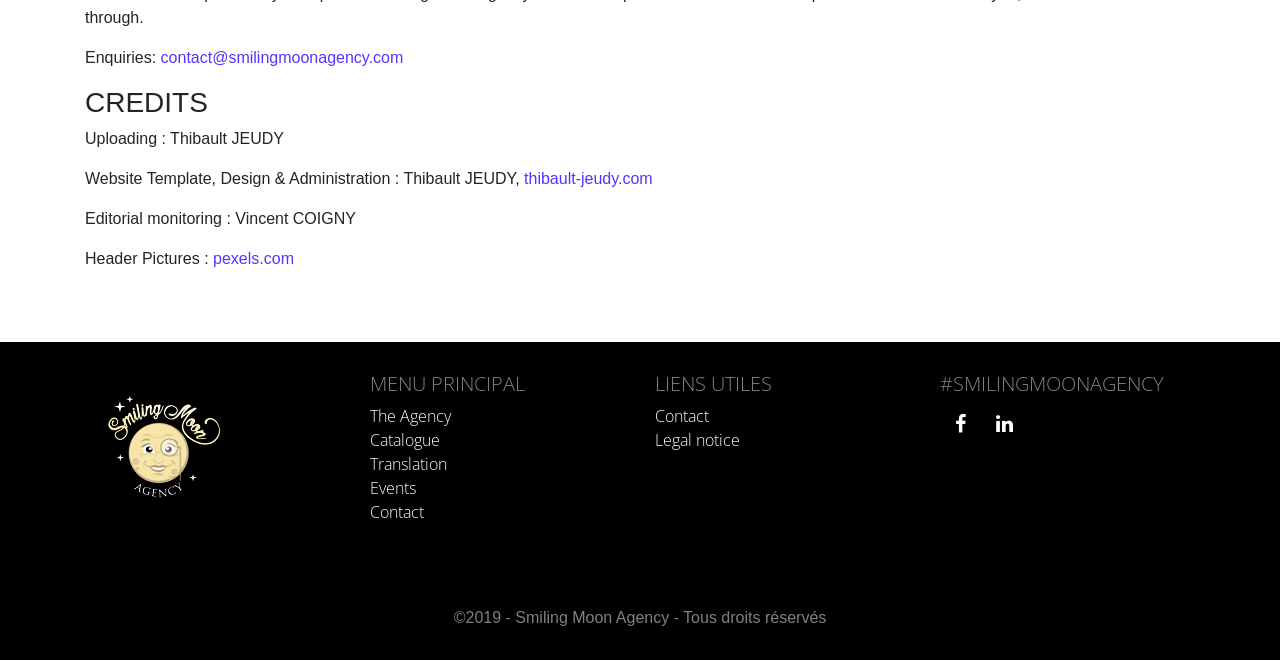Predict the bounding box for the UI component with the following description: "thibault-jeudy.com".

[0.409, 0.258, 0.51, 0.284]